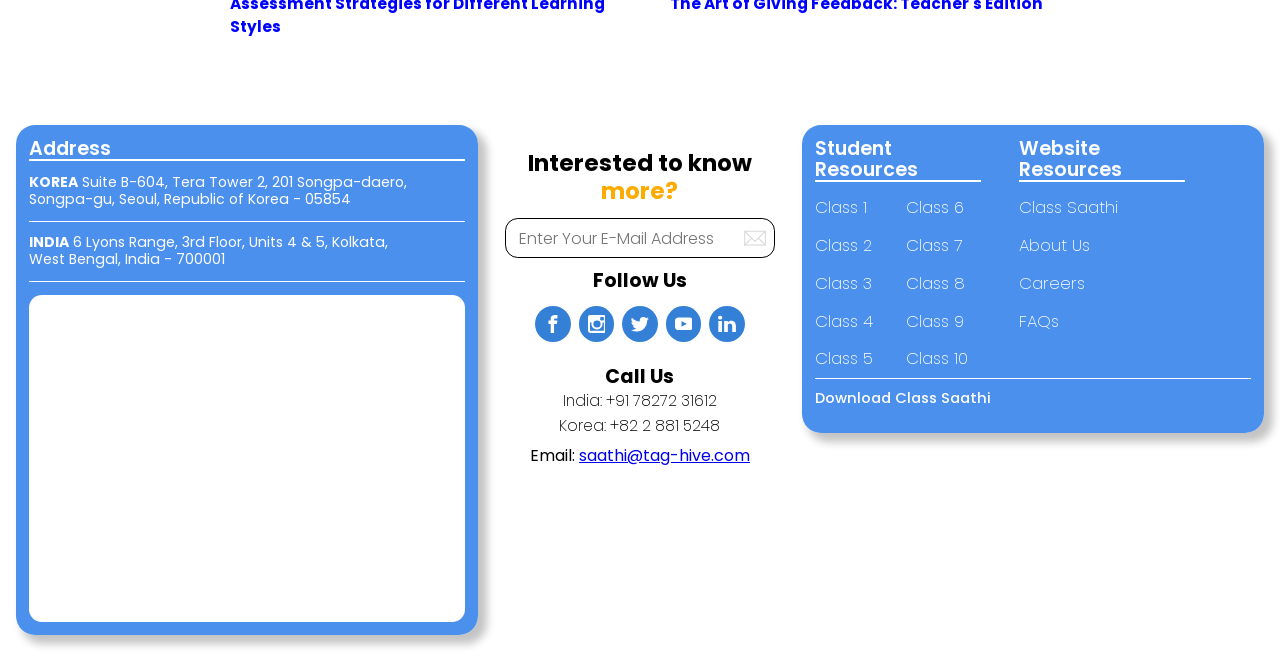Bounding box coordinates should be provided in the format (top-left x, top-left y, bottom-right x, bottom-right y) with all values between 0 and 1. Identify the bounding box for this UI element: name="email" placeholder="Enter Your E-Mail Address"

[0.395, 0.33, 0.605, 0.391]